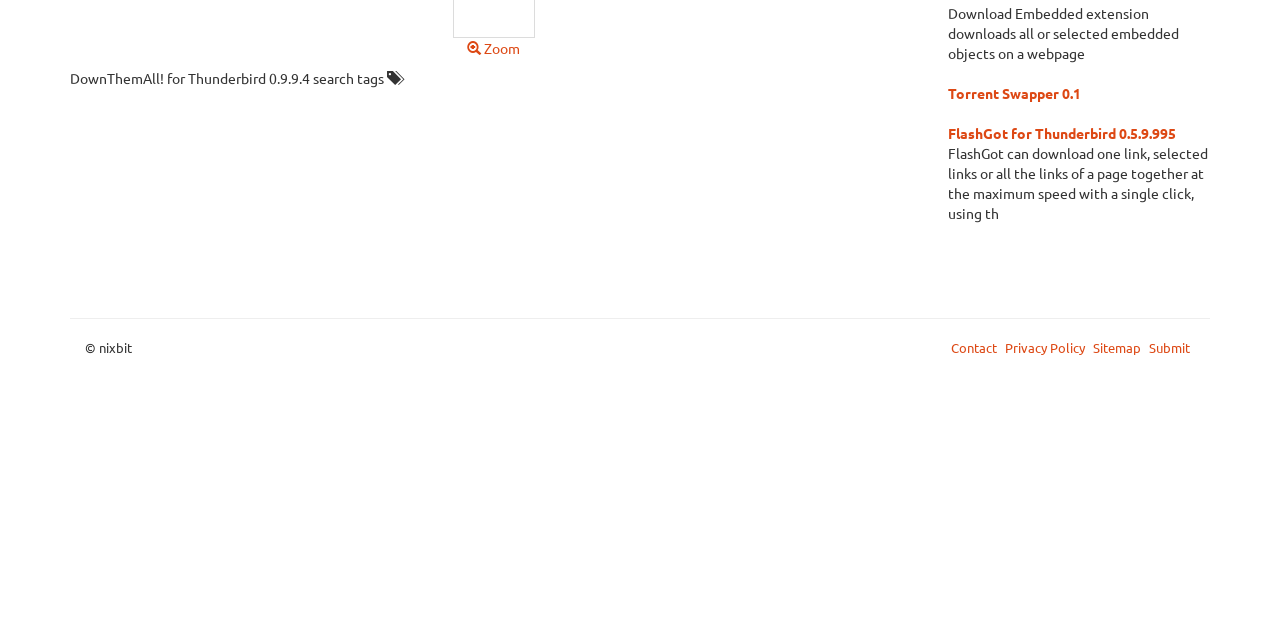Provide the bounding box coordinates of the HTML element this sentence describes: "Privacy Policy". The bounding box coordinates consist of four float numbers between 0 and 1, i.e., [left, top, right, bottom].

[0.785, 0.53, 0.852, 0.557]